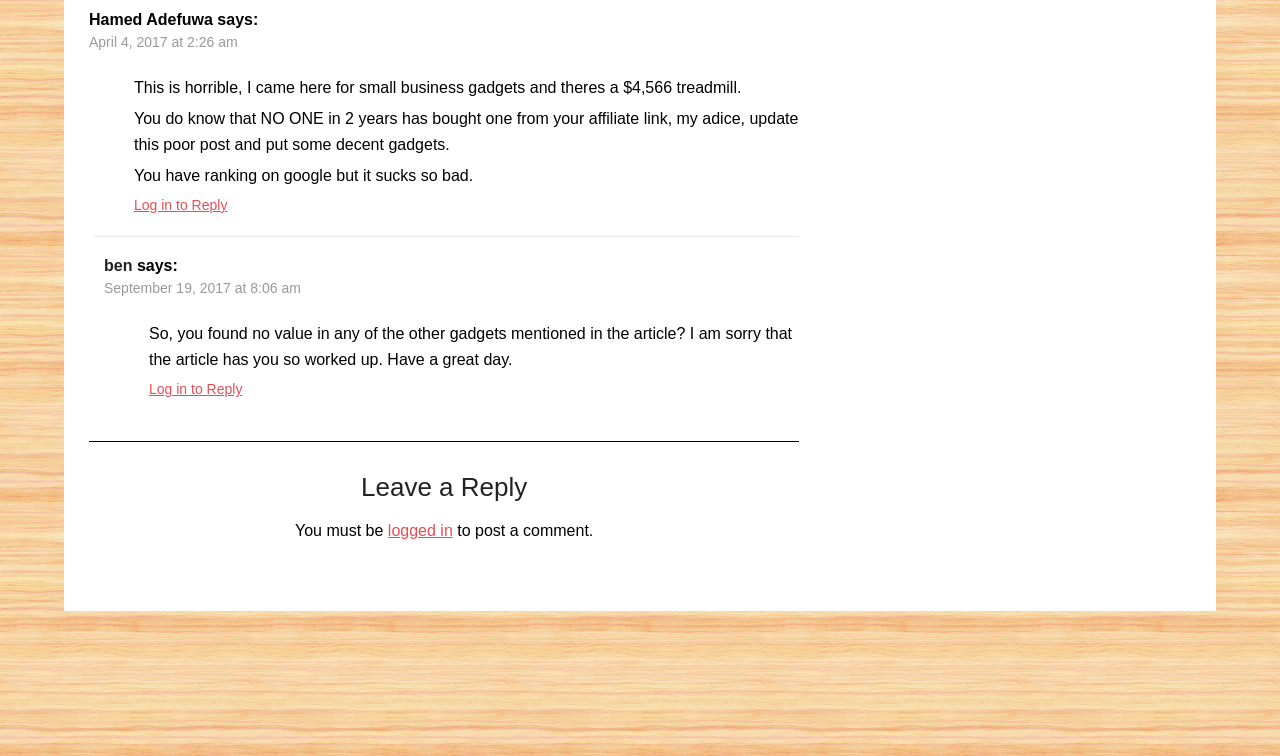From the element description ben, predict the bounding box coordinates of the UI element. The coordinates must be specified in the format (top-left x, top-left y, bottom-right x, bottom-right y) and should be within the 0 to 1 range.

[0.081, 0.34, 0.103, 0.363]